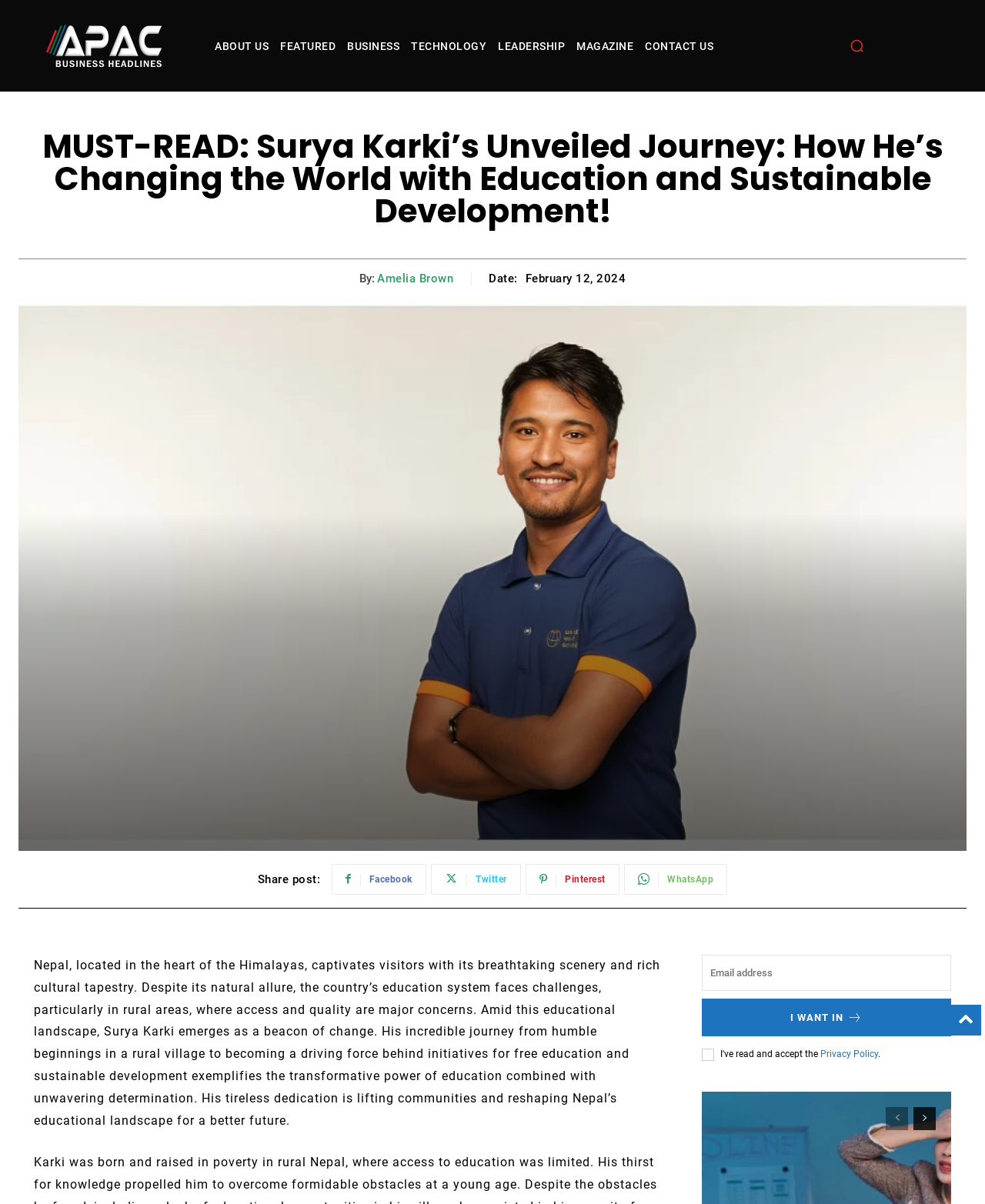Determine the bounding box coordinates of the clickable region to carry out the instruction: "Subscribe to the newsletter".

[0.712, 0.829, 0.966, 0.861]